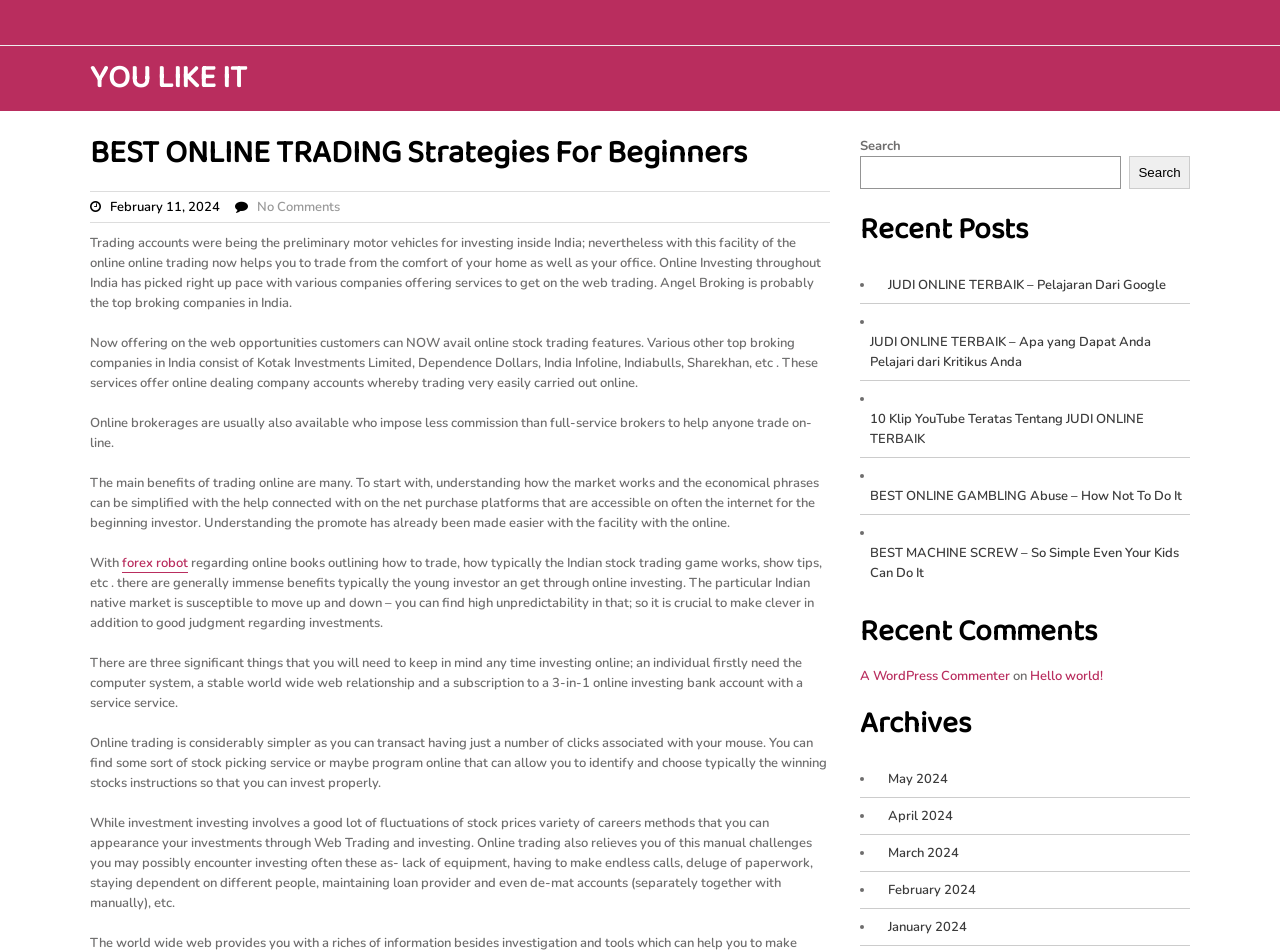Respond to the question below with a single word or phrase:
What is the facility of online trading?

Trade from home or office